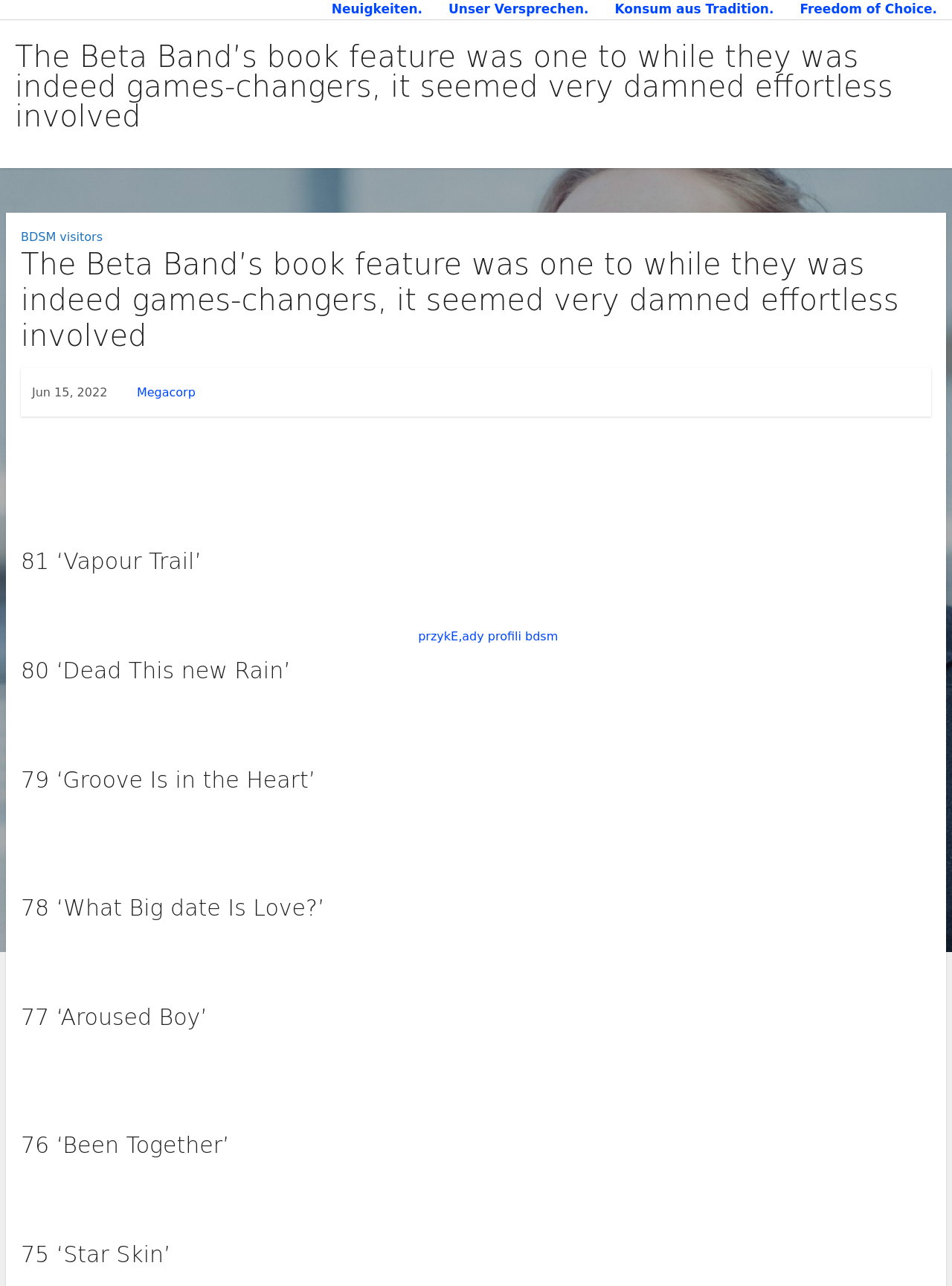Please respond to the question using a single word or phrase:
What is the last song mentioned in the article?

Star Skin